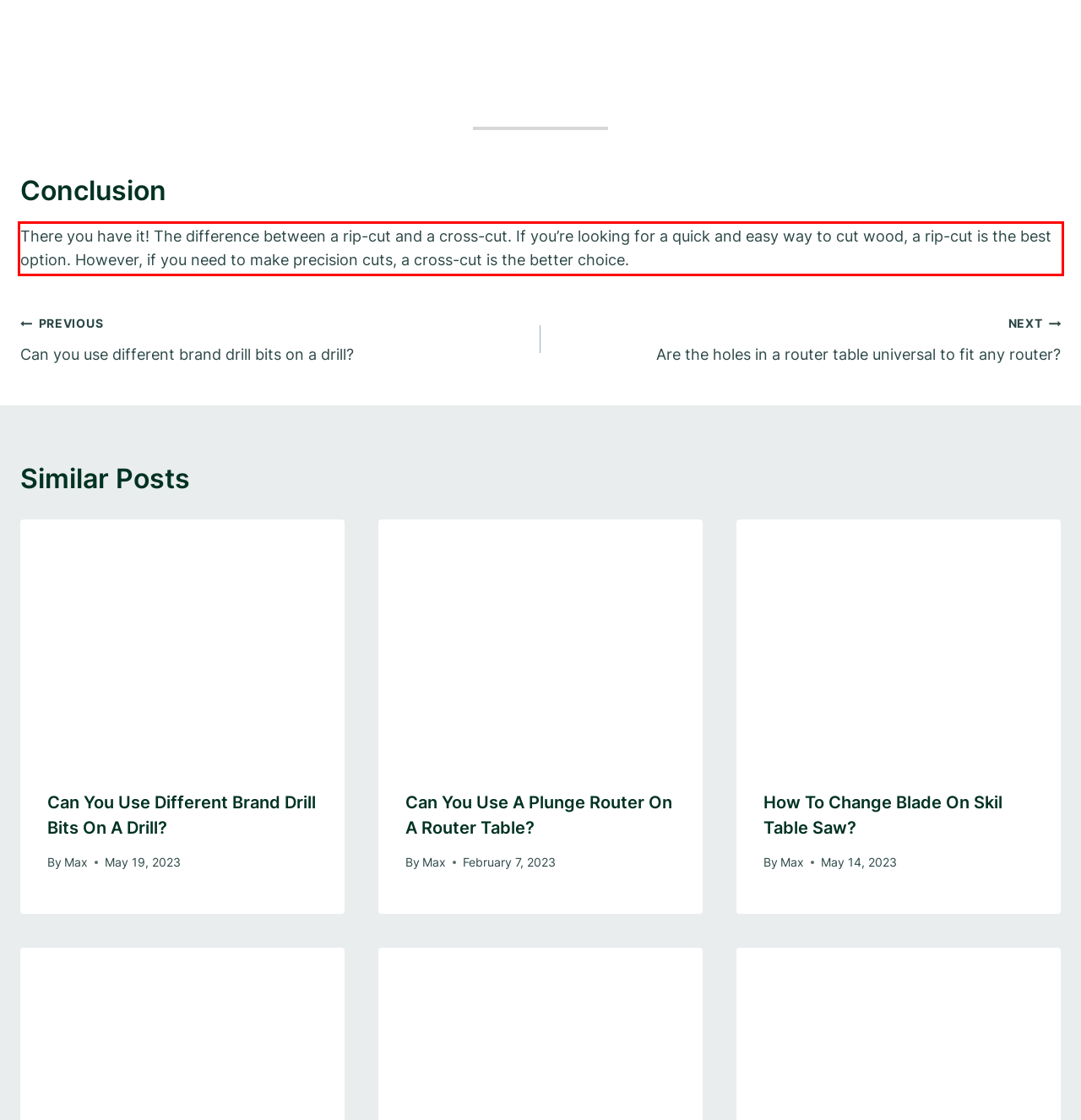You have a screenshot of a webpage, and there is a red bounding box around a UI element. Utilize OCR to extract the text within this red bounding box.

There you have it! The difference between a rip-cut and a cross-cut. If you’re looking for a quick and easy way to cut wood, a rip-cut is the best option. However, if you need to make precision cuts, a cross-cut is the better choice.